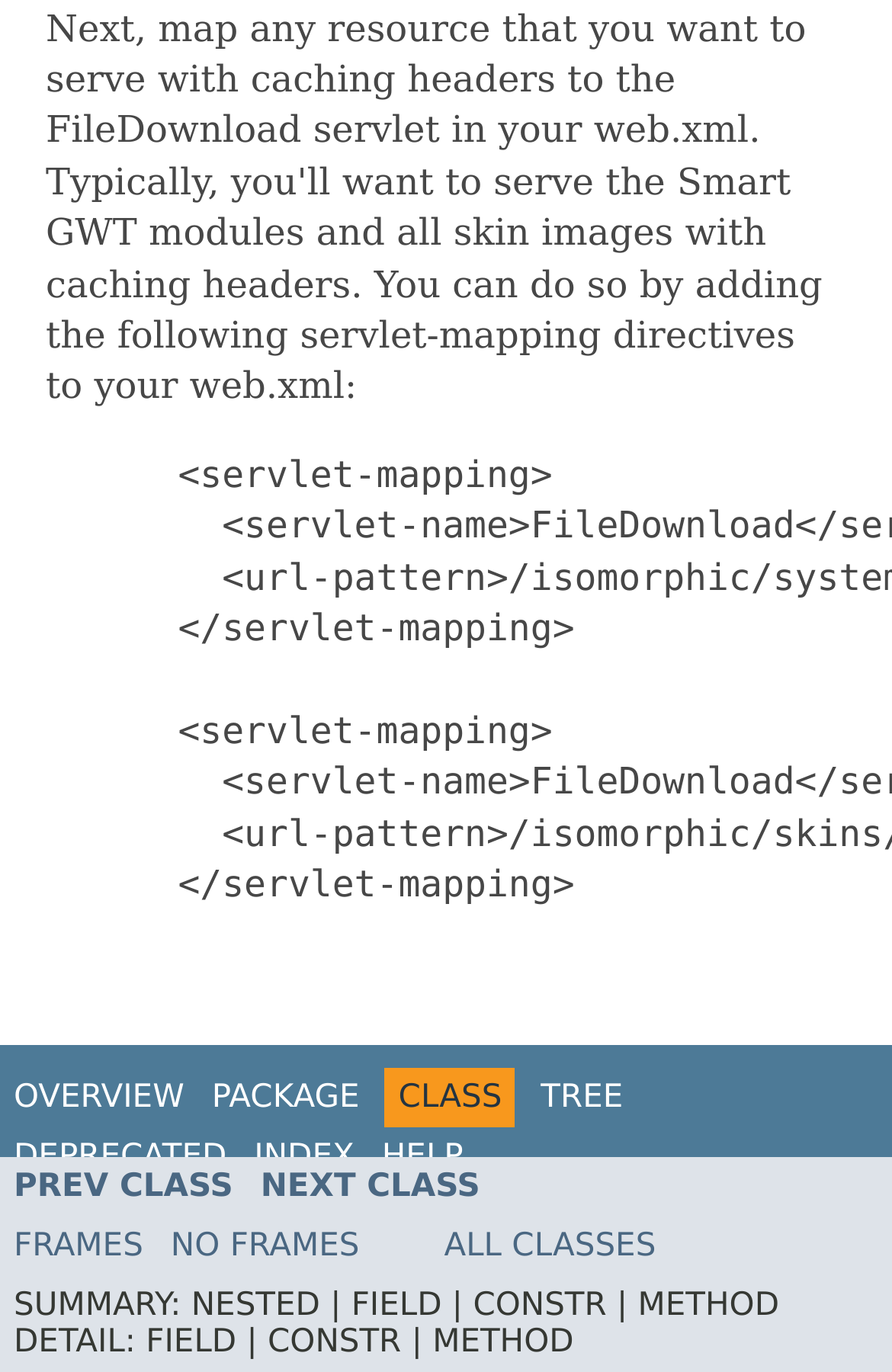Find the bounding box coordinates of the element I should click to carry out the following instruction: "get help".

[0.428, 0.83, 0.519, 0.856]